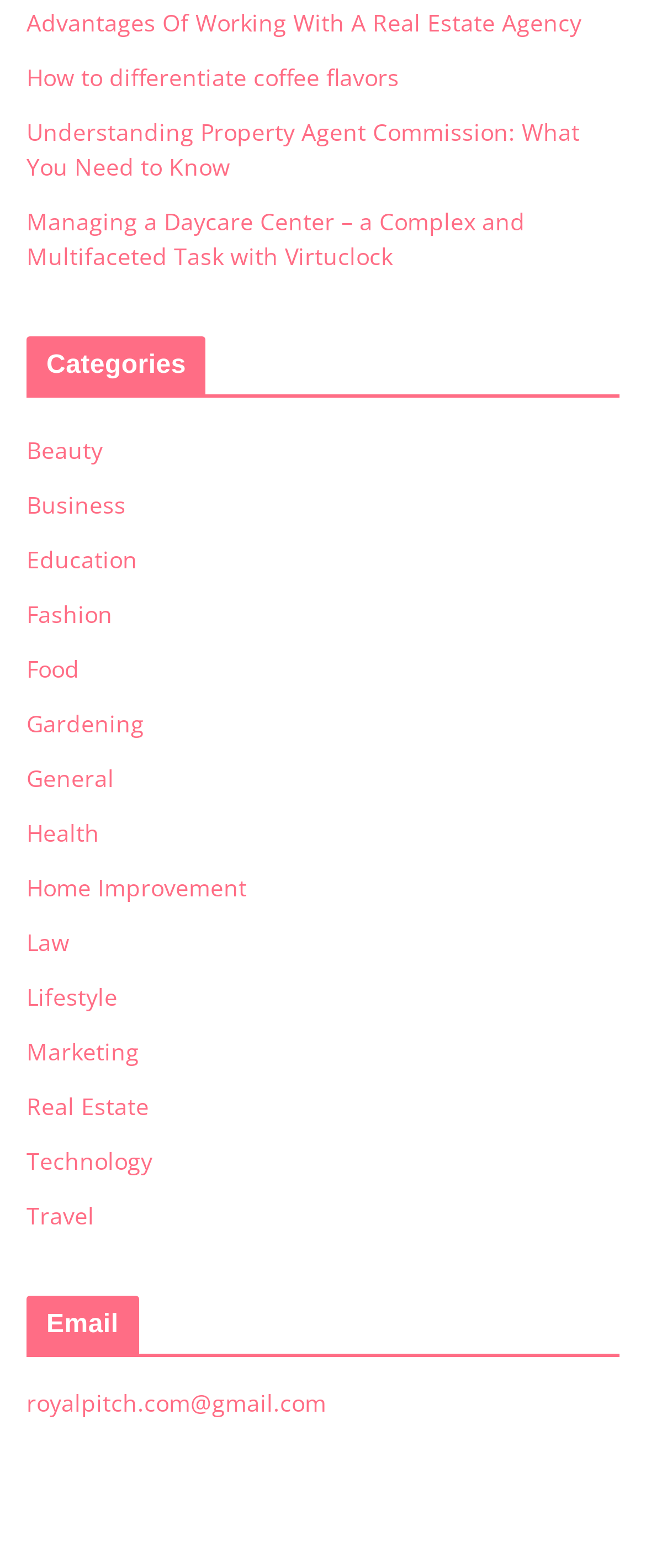Find the bounding box coordinates of the element to click in order to complete this instruction: "Contact via email". The bounding box coordinates must be four float numbers between 0 and 1, denoted as [left, top, right, bottom].

[0.041, 0.884, 0.505, 0.904]